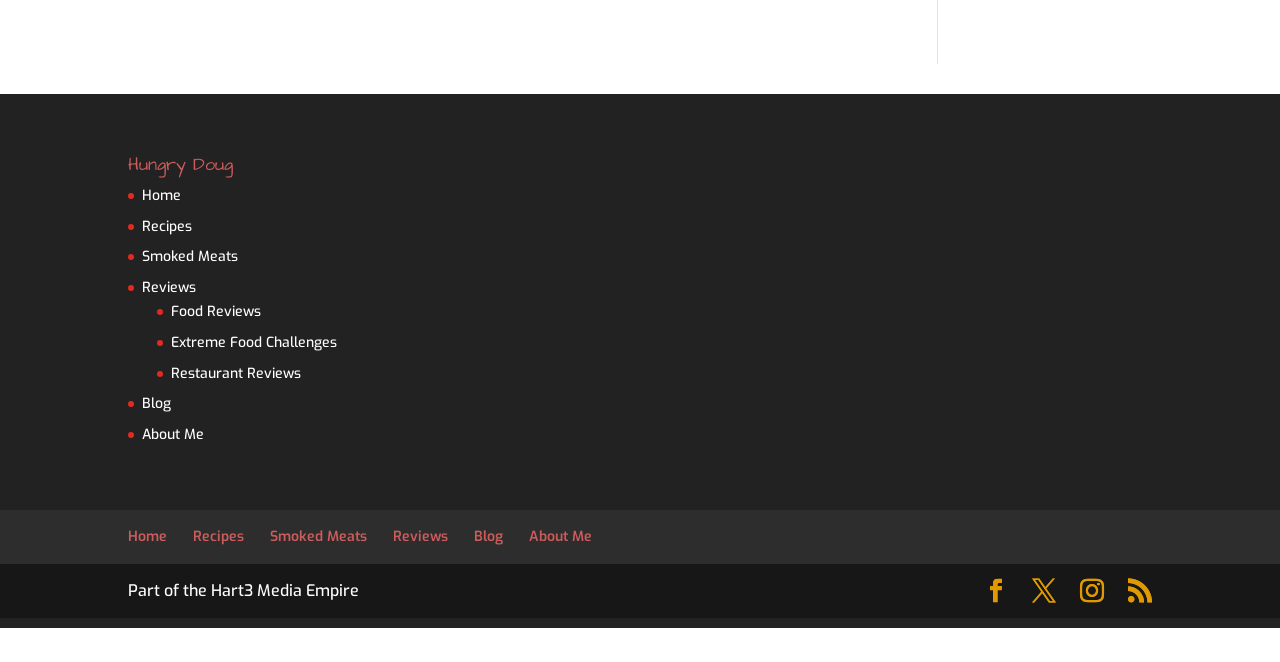Please find the bounding box coordinates of the element that must be clicked to perform the given instruction: "read food reviews". The coordinates should be four float numbers from 0 to 1, i.e., [left, top, right, bottom].

[0.134, 0.456, 0.204, 0.485]